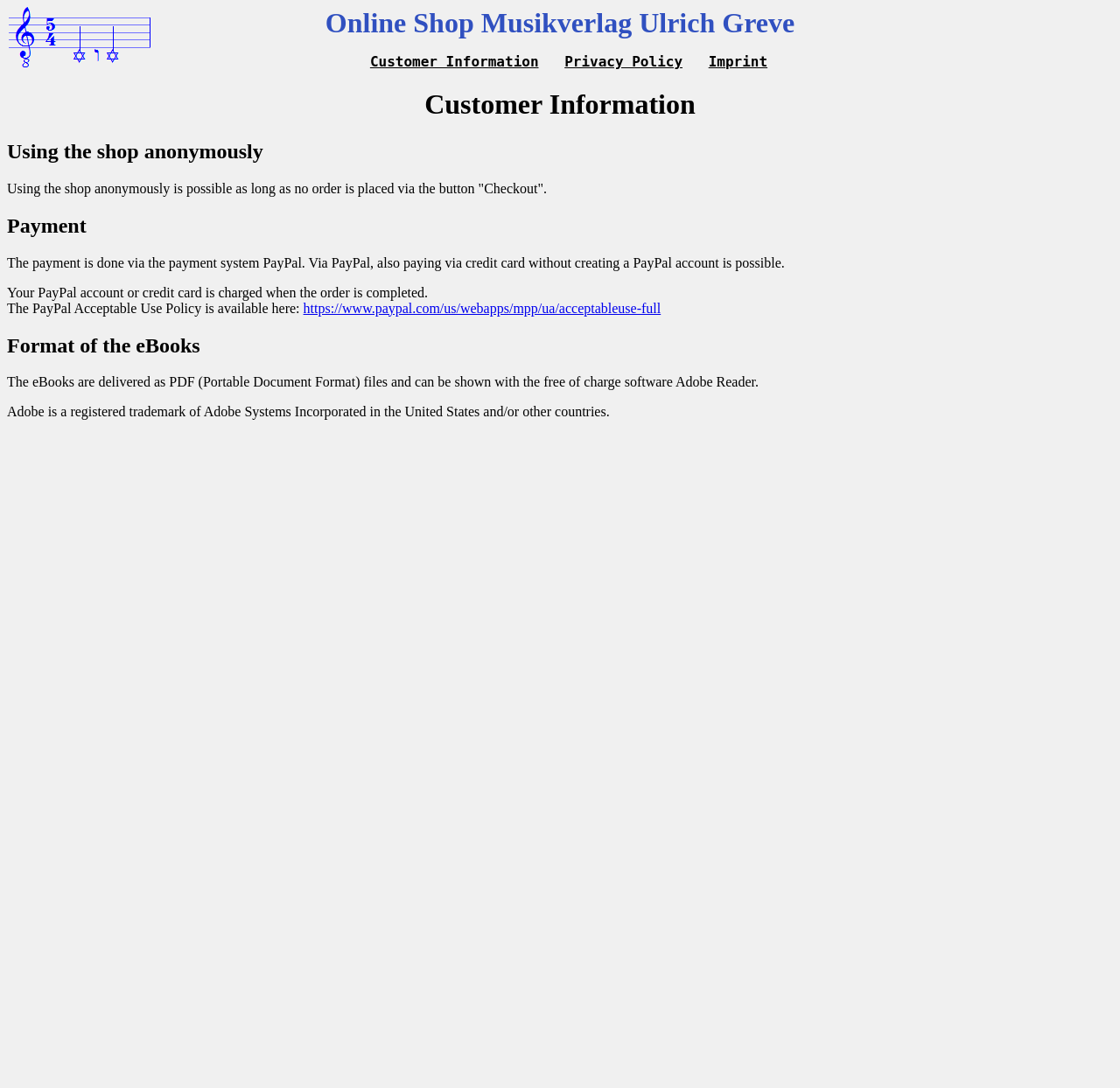Explain the features and main sections of the webpage comprehensively.

The webpage is about customer information, with a logo image at the top left corner. Below the logo, there is a static text "Online Shop Musikverlag Ulrich Greve" that spans across the top of the page. 

On the top right side, there are three links: "Customer Information", "Privacy Policy", and "Imprint", arranged horizontally. 

Below these links, there is a heading "Customer Information" that spans across the page. 

The main content of the page is divided into four sections, each with a heading. The first section is about using the shop anonymously, which explains that it is possible as long as no order is placed via the "Checkout" button. 

The second section is about payment, which explains that the payment is done via PayPal and also allows paying via credit card without creating a PayPal account. It also mentions that the PayPal account or credit card is charged when the order is completed. 

The third section provides a link to the PayPal Acceptable Use Policy. 

The fourth section is about the format of the eBooks, which are delivered as PDF files and can be shown with the free software Adobe Reader. Additionally, it mentions that Adobe is a registered trademark of Adobe Systems Incorporated.